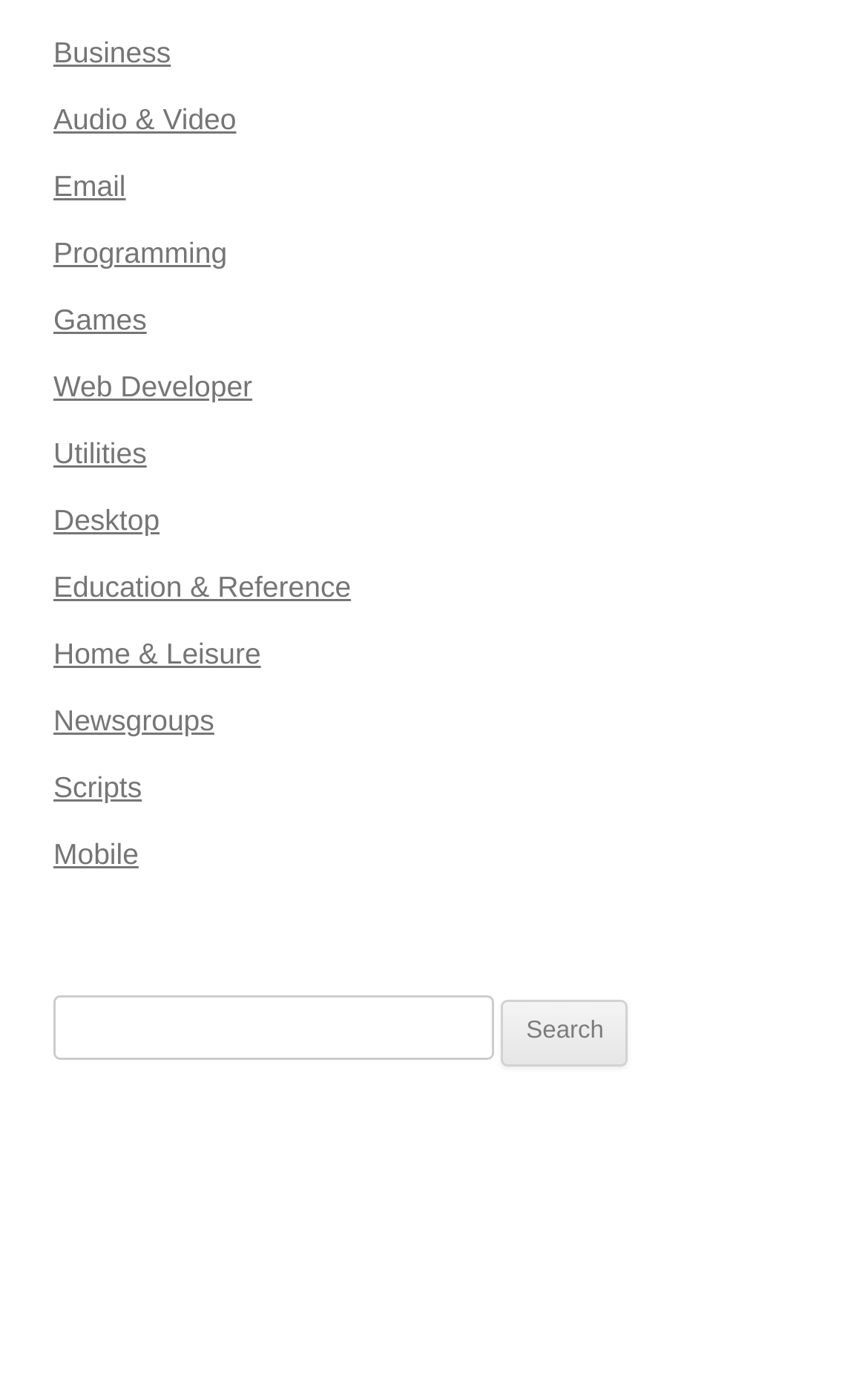Is the search box required?
Answer with a single word or short phrase according to what you see in the image.

No